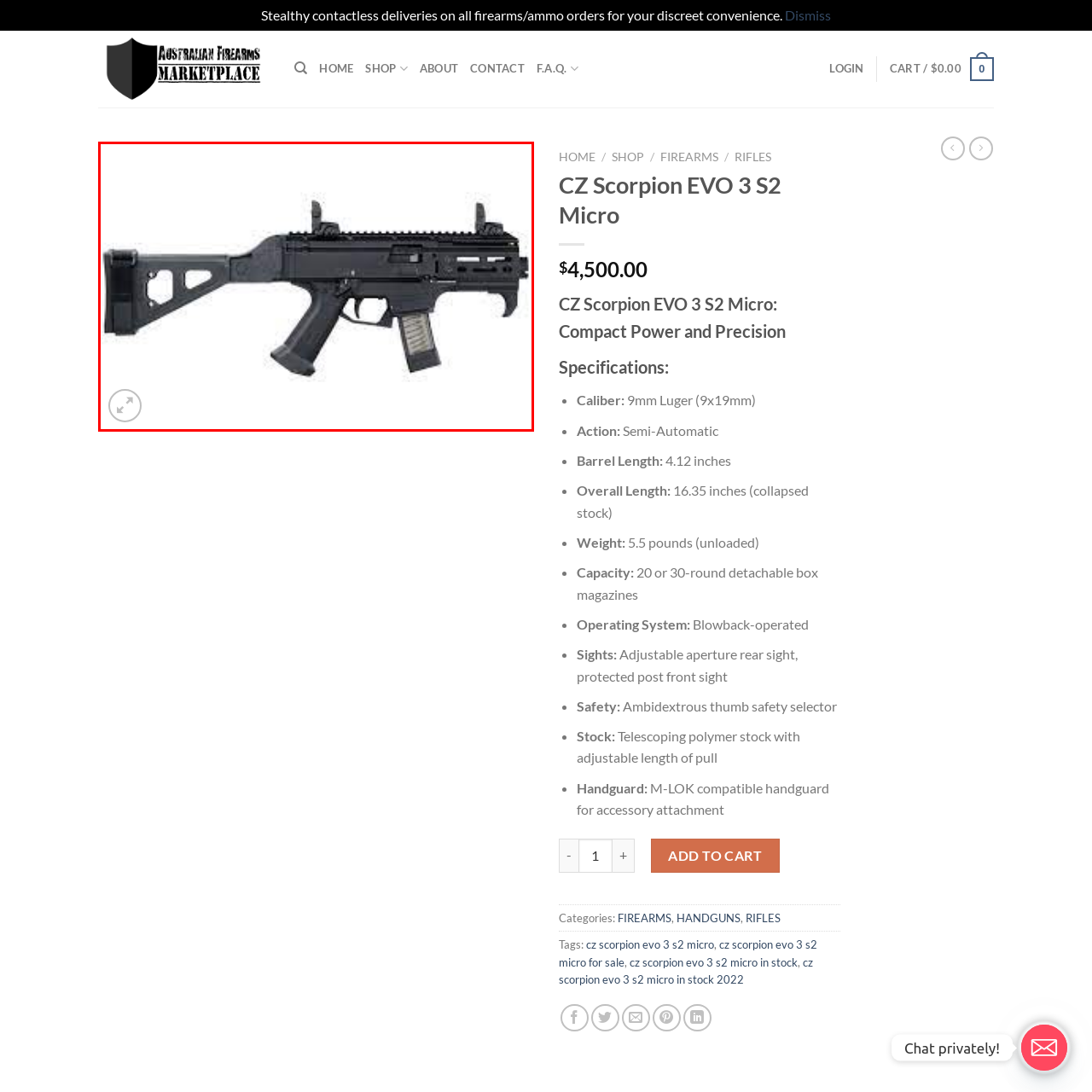Direct your attention to the image marked by the red boundary, Is the firearm semi-automatic? Provide a single word or phrase in response.

Yes